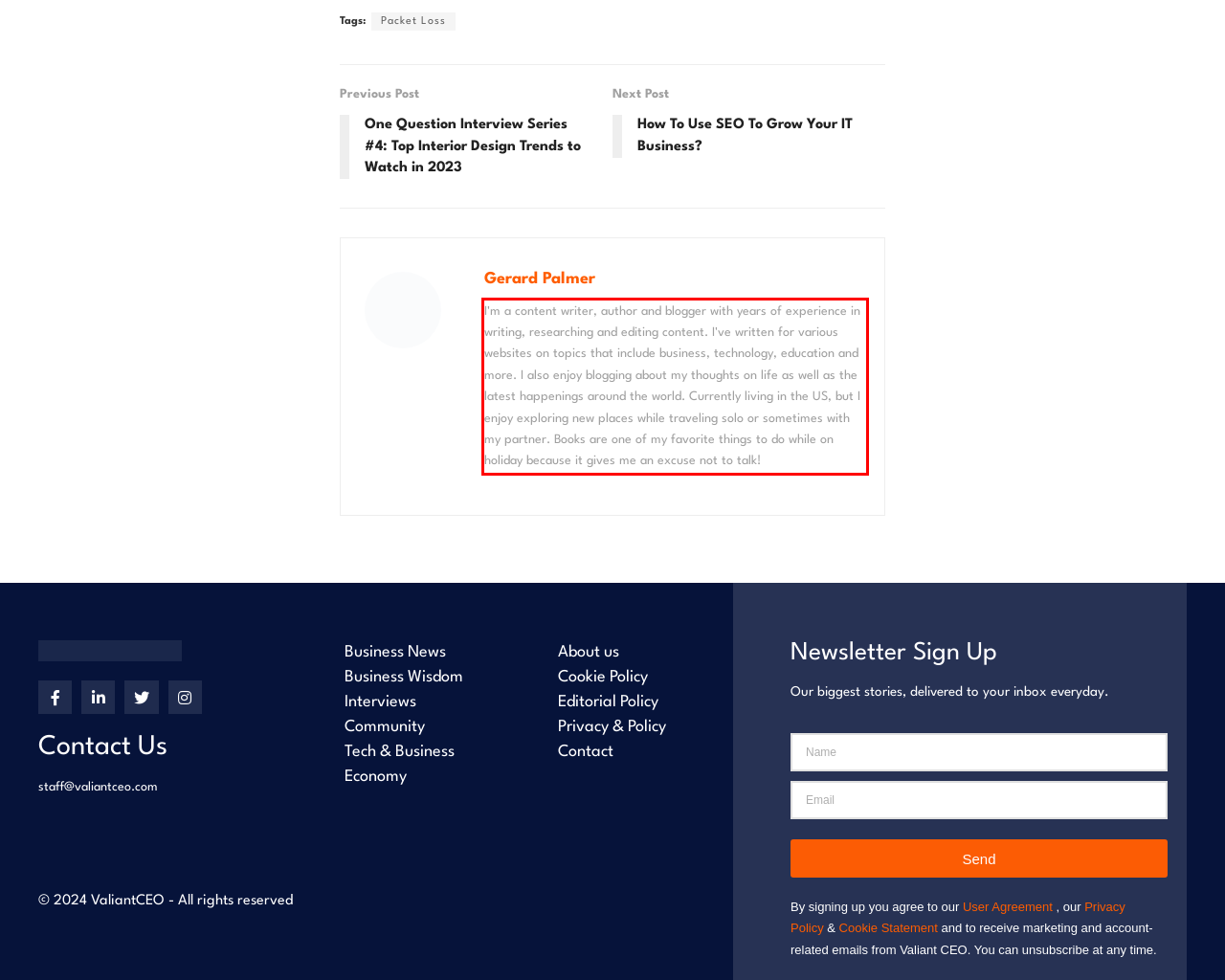Given a webpage screenshot, locate the red bounding box and extract the text content found inside it.

I'm a content writer, author and blogger with years of experience in writing, researching and editing content. I've written for various websites on topics that include business, technology, education and more. I also enjoy blogging about my thoughts on life as well as the latest happenings around the world. Currently living in the US, but I enjoy exploring new places while traveling solo or sometimes with my partner. Books are one of my favorite things to do while on holiday because it gives me an excuse not to talk!